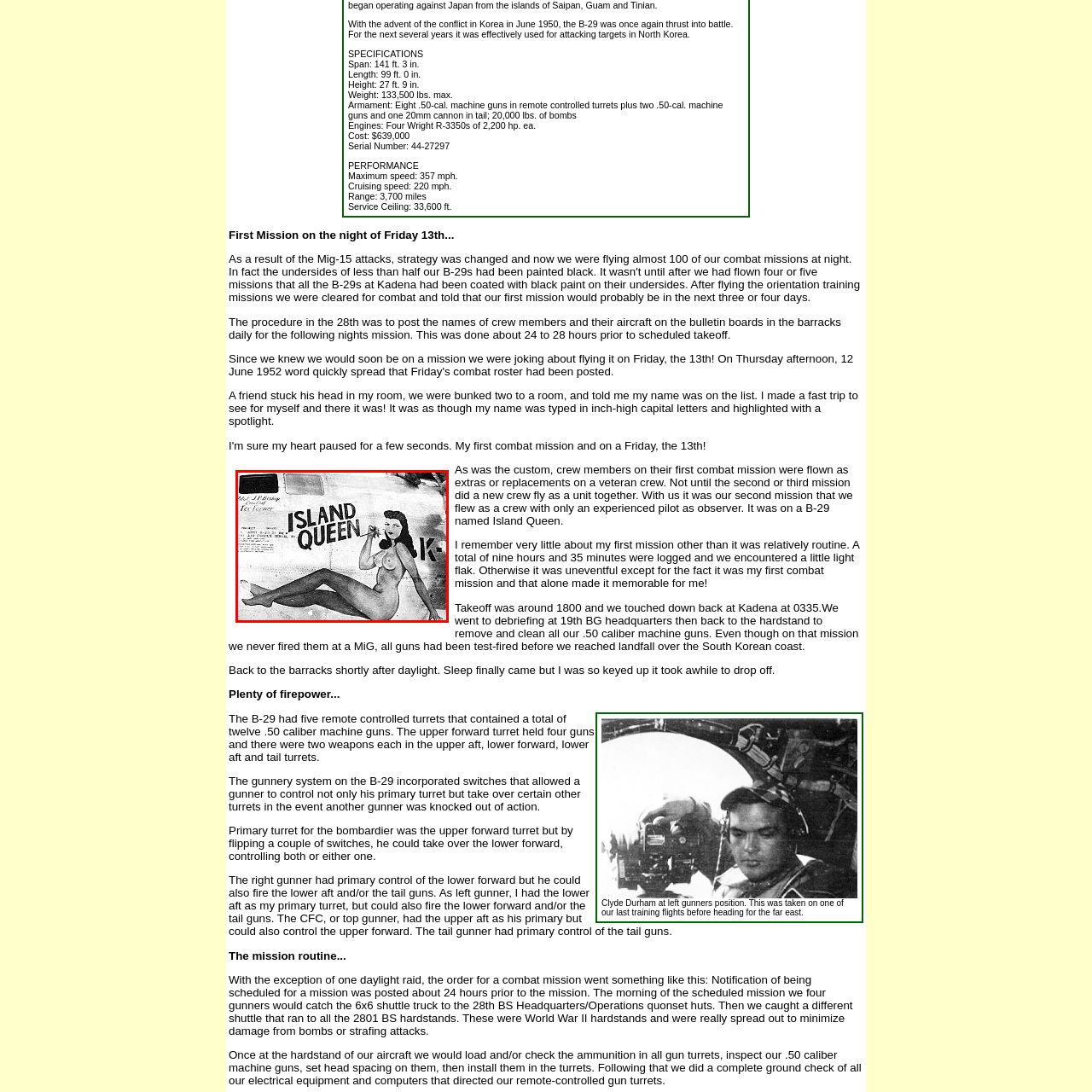View the part of the image surrounded by red, Why was this type of artwork painted on military aircraft? Respond with a concise word or phrase.

To boost morale